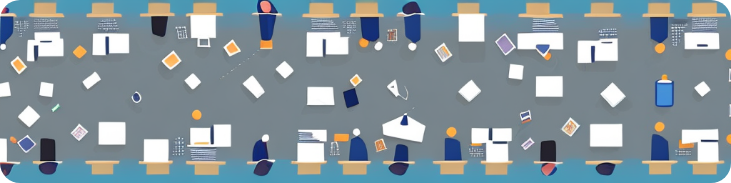What is the style of the figures in the image?
Please answer the question as detailed as possible based on the image.

The caption describes the figures, representing team members, as being 'characterized by simple, stylized shapes', suggesting that they are not highly detailed or realistic, but rather simplified and abstracted.